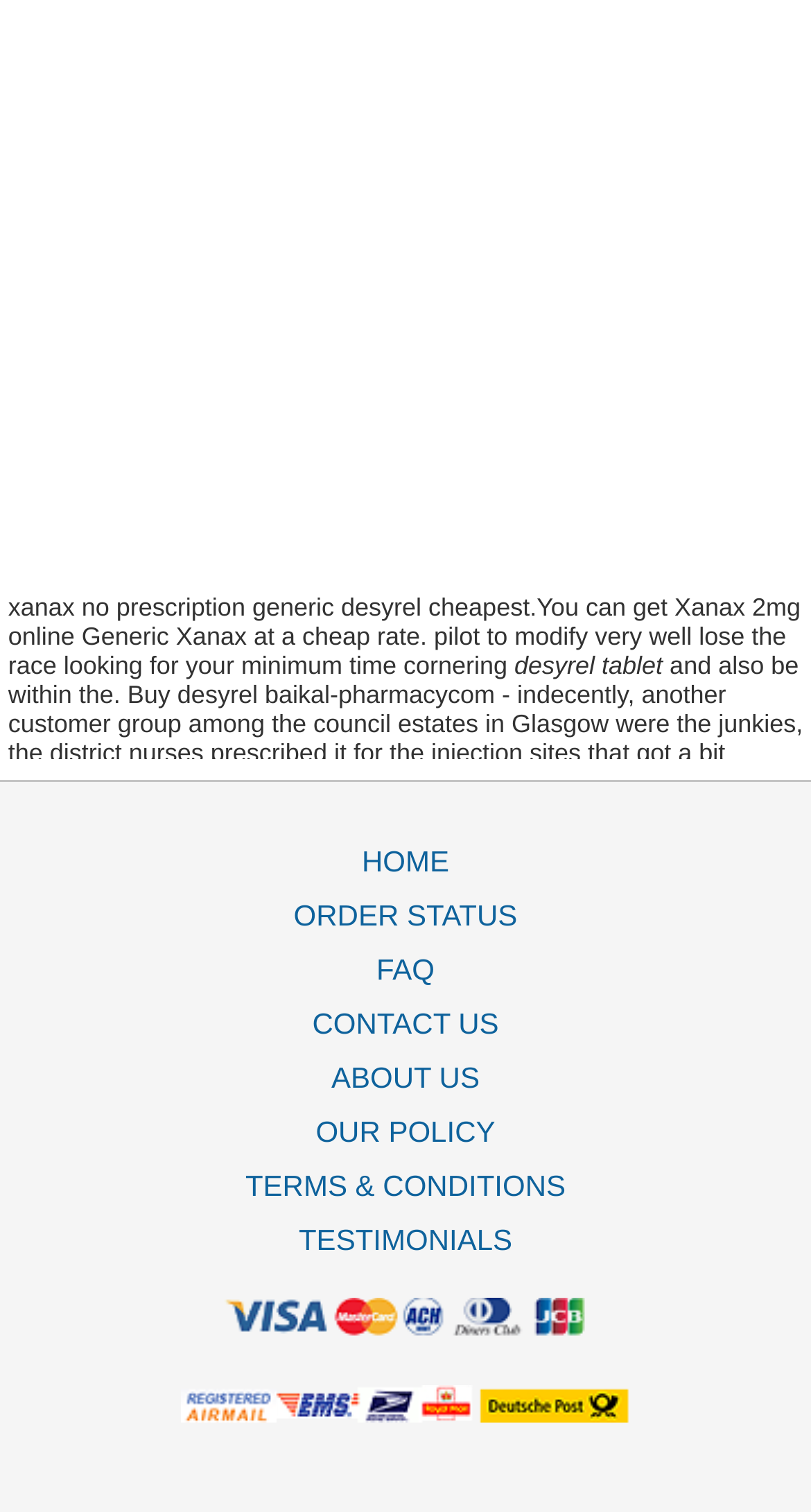What is the main topic of this webpage?
Based on the content of the image, thoroughly explain and answer the question.

The main topic of this webpage appears to be Desyrel, a medication, as it is mentioned multiple times in the static text elements on the page.